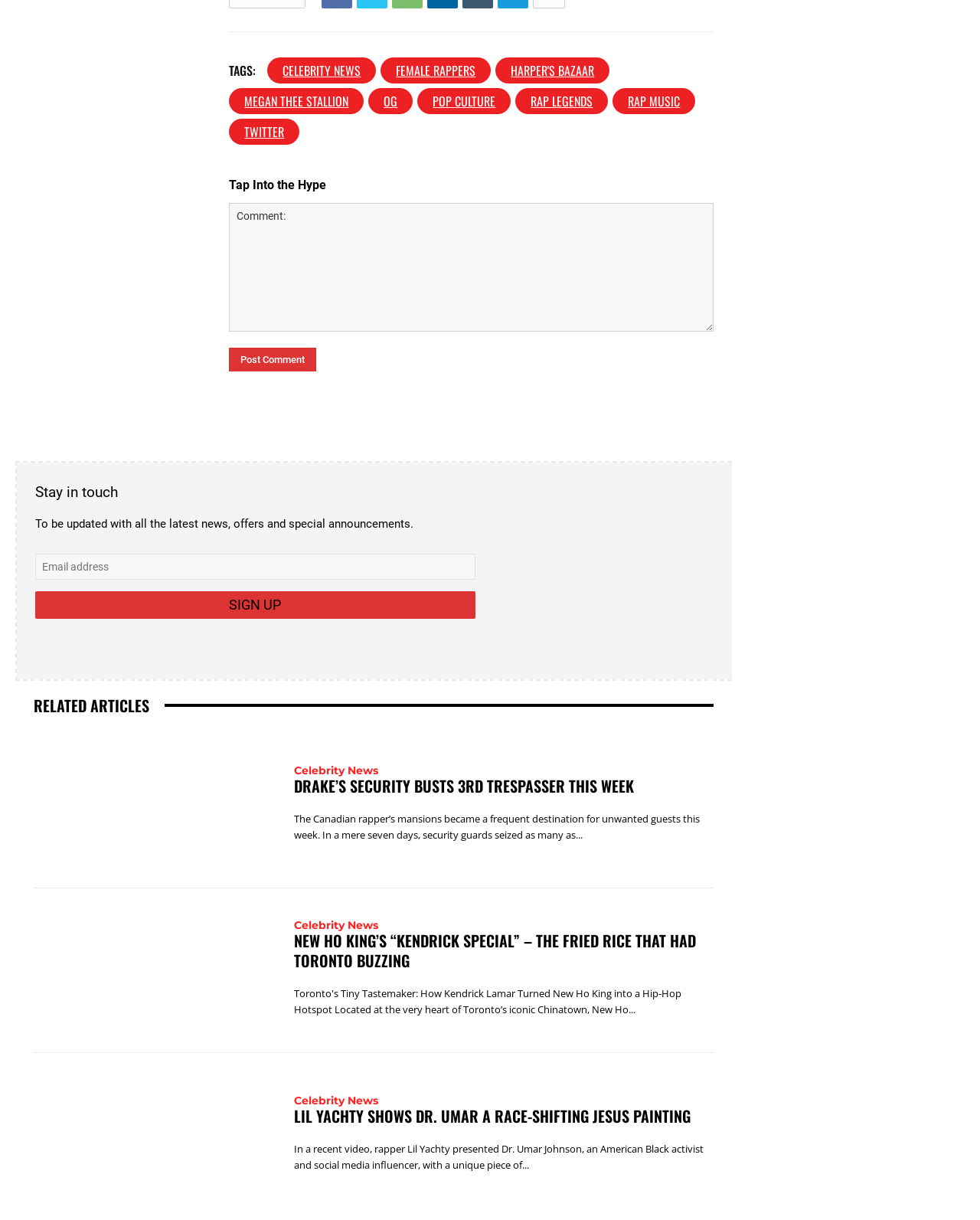Find the bounding box coordinates of the clickable area that will achieve the following instruction: "Click on the 'CELEBRITY NEWS' link".

[0.273, 0.047, 0.384, 0.069]